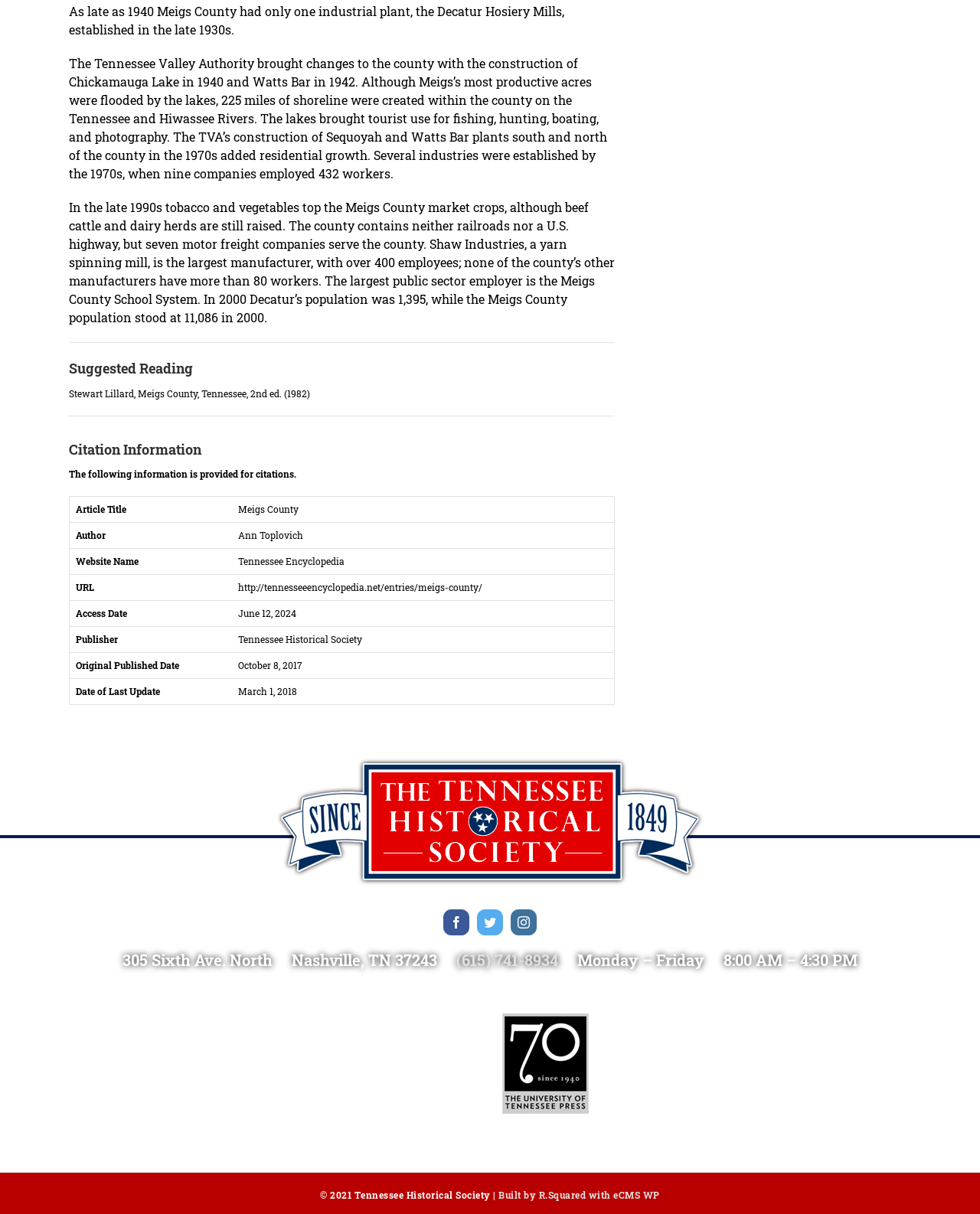What is the population of Decatur in 2000?
Provide a fully detailed and comprehensive answer to the question.

According to the text, 'In 2000 Decatur’s population was 1,395, while the Meigs County population stood at 11,086 in 2000.' This indicates that the population of Decatur in 2000 was 1,395.